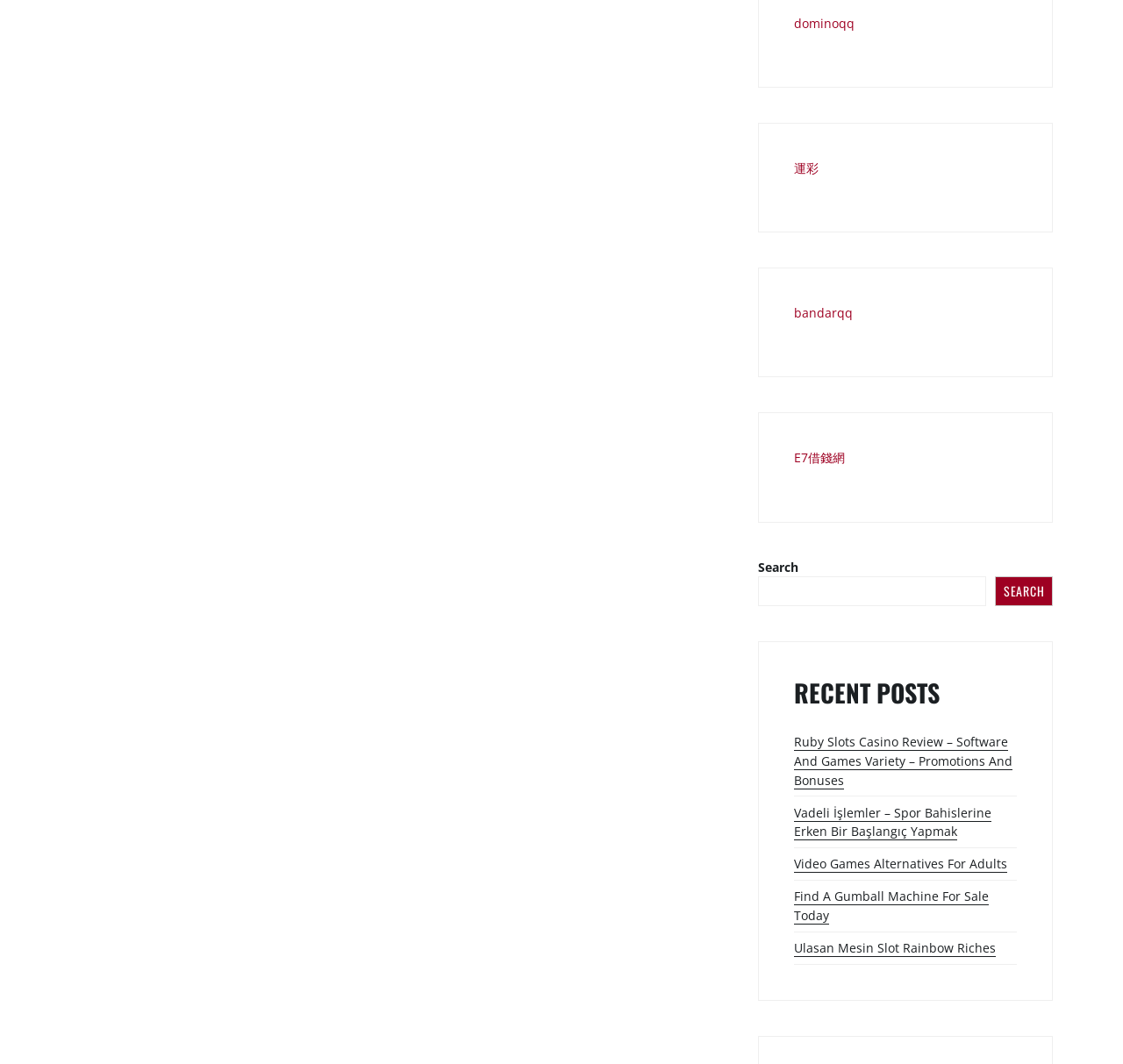Identify the coordinates of the bounding box for the element that must be clicked to accomplish the instruction: "Visit the Facebook page".

None